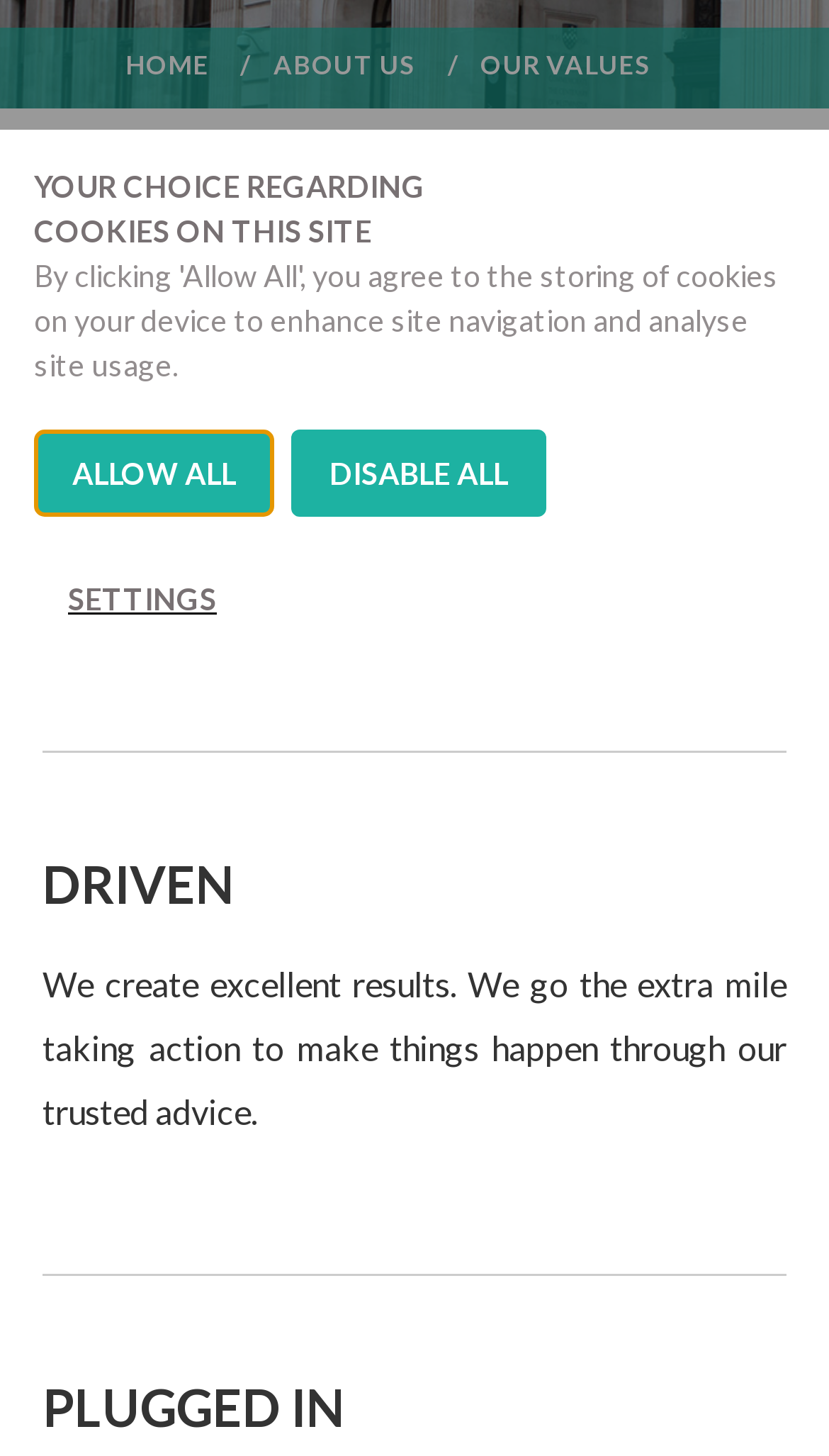Using the description: "Settings", determine the UI element's bounding box coordinates. Ensure the coordinates are in the format of four float numbers between 0 and 1, i.e., [left, top, right, bottom].

[0.041, 0.384, 0.303, 0.438]